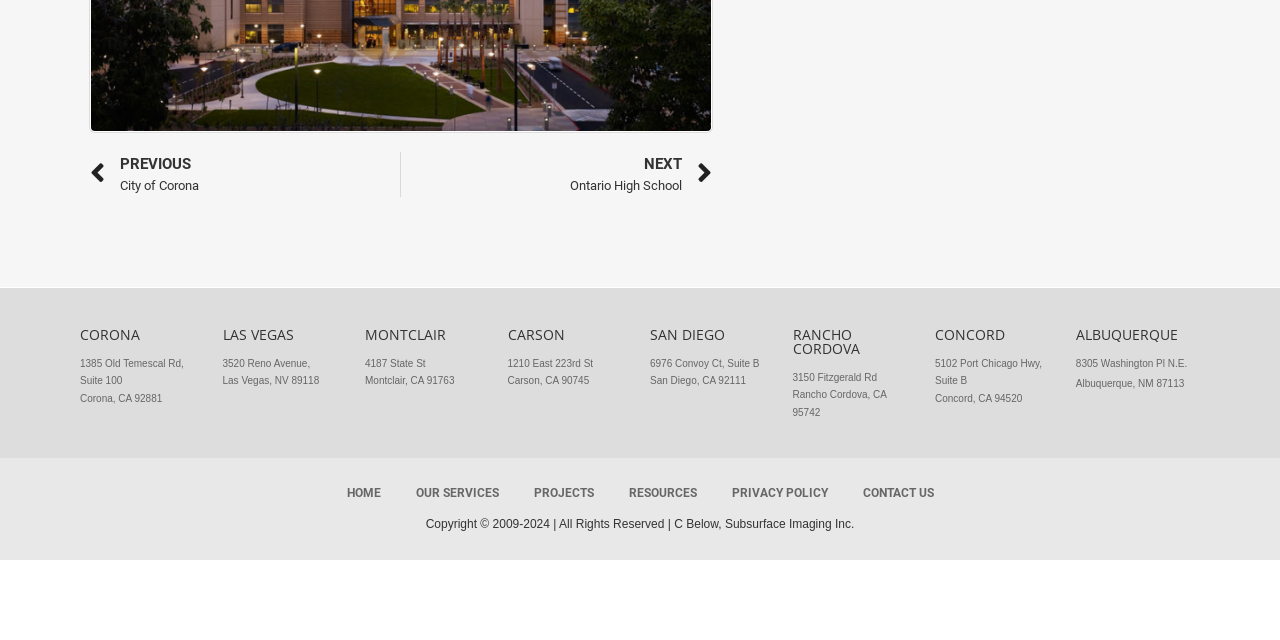From the webpage screenshot, predict the bounding box of the UI element that matches this description: "PrevPreviousCity of Corona".

[0.07, 0.237, 0.313, 0.308]